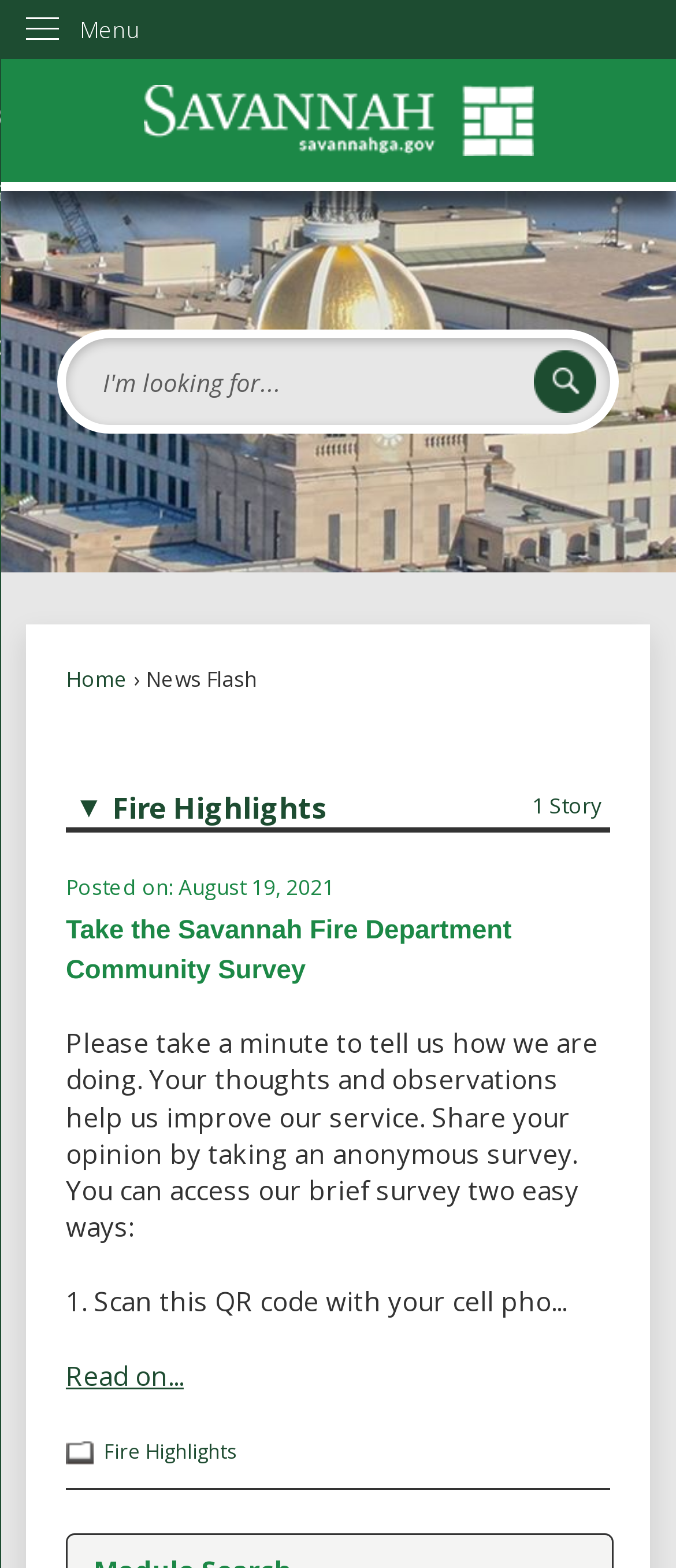Locate the bounding box coordinates of the area where you should click to accomplish the instruction: "Take the Savannah Fire Department Community Survey".

[0.097, 0.584, 0.757, 0.628]